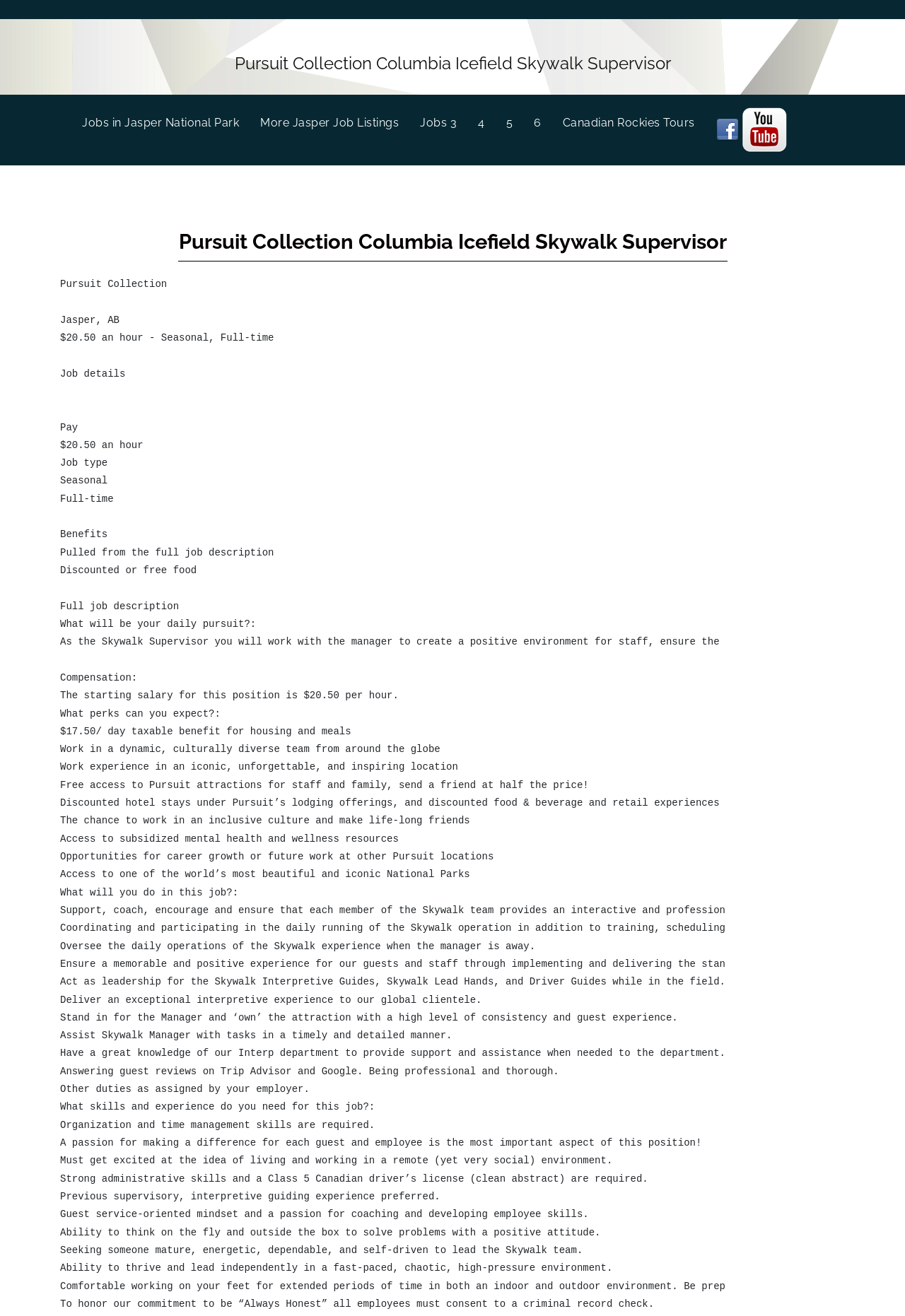Can you determine the bounding box coordinates of the area that needs to be clicked to fulfill the following instruction: "Check out Tour Canadian Rockies on Facebook"?

[0.791, 0.094, 0.816, 0.102]